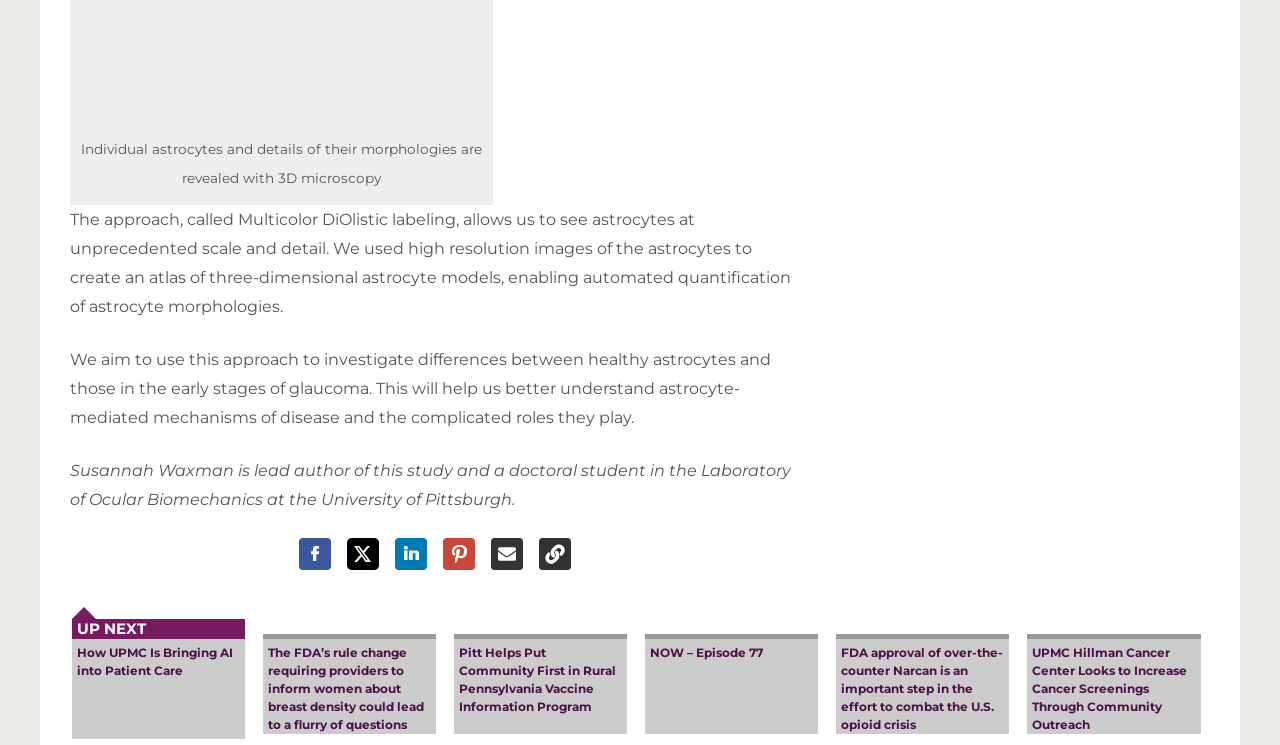Please answer the following question as detailed as possible based on the image: 
What is the research focus of Susannah Waxman?

According to the webpage, Susannah Waxman is the lead author of a study and a doctoral student in the Laboratory of Ocular Biomechanics at the University of Pittsburgh. The webpage mentions that the research aims to investigate differences between healthy astrocytes and those in the early stages of glaucoma, which suggests that Susannah Waxman's research focus is on astrocyte-mediated mechanisms of disease.